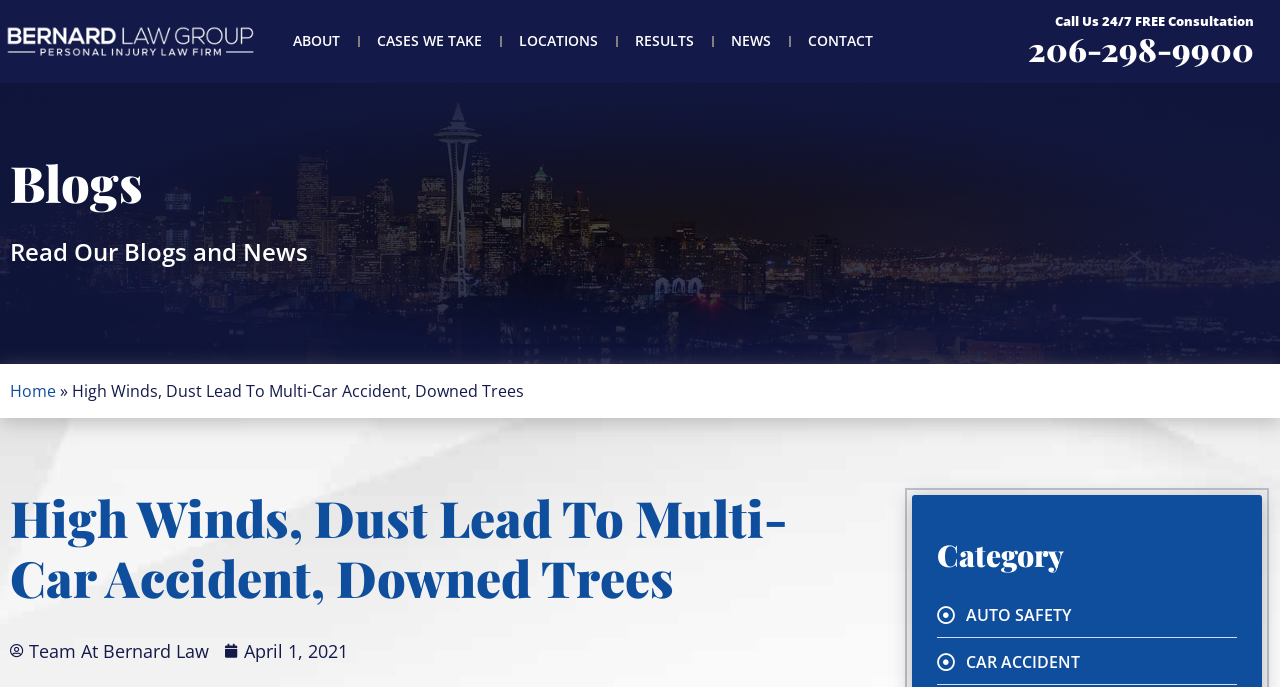Please analyze the image and give a detailed answer to the question:
What is the category of the blog post?

I found the category by looking at the links below the heading 'Category' which are 'AUTO SAFETY' and 'CAR ACCIDENT'.